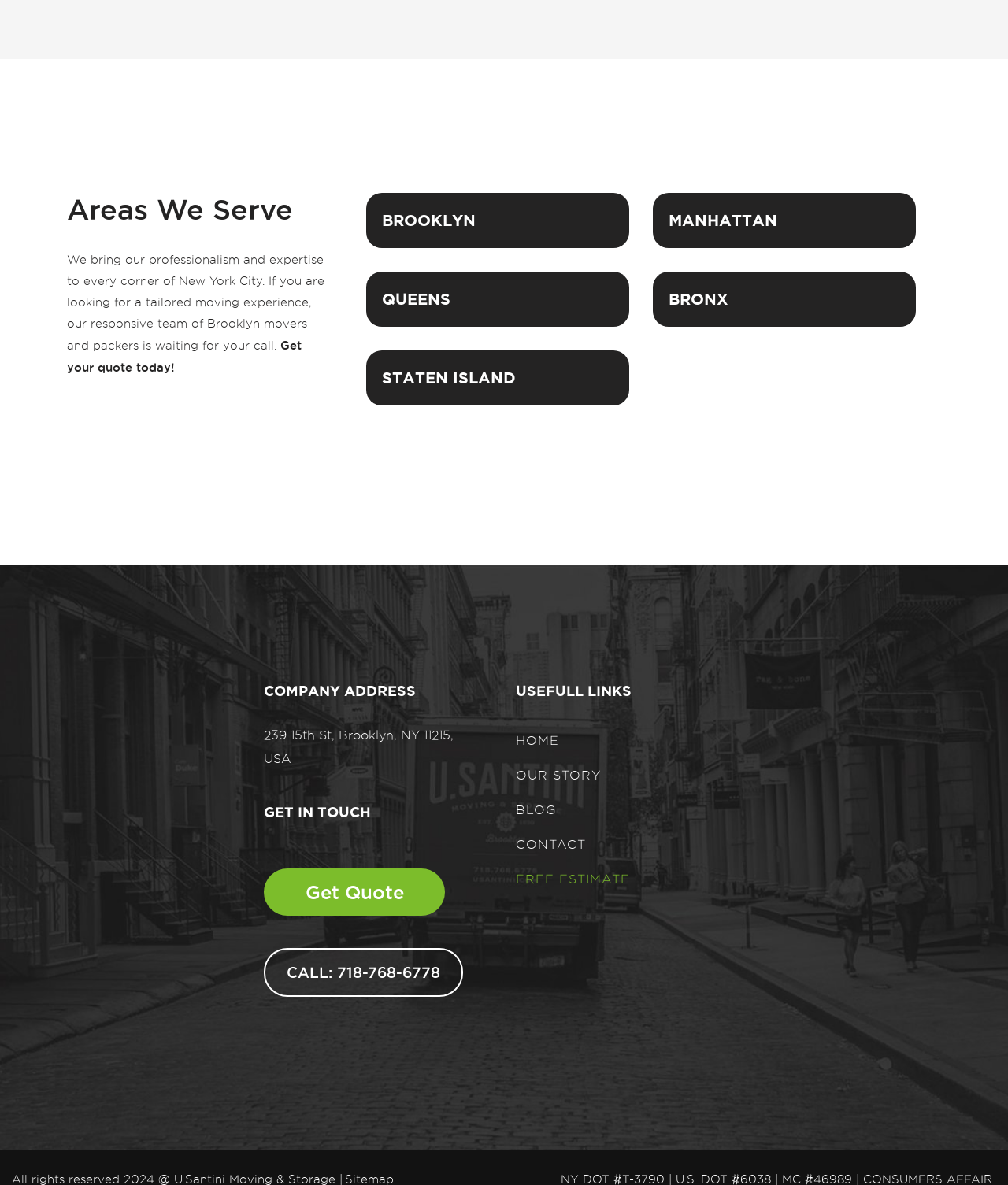Identify the bounding box coordinates for the UI element described as: "CALL: 718-768-6778".

[0.262, 0.8, 0.459, 0.842]